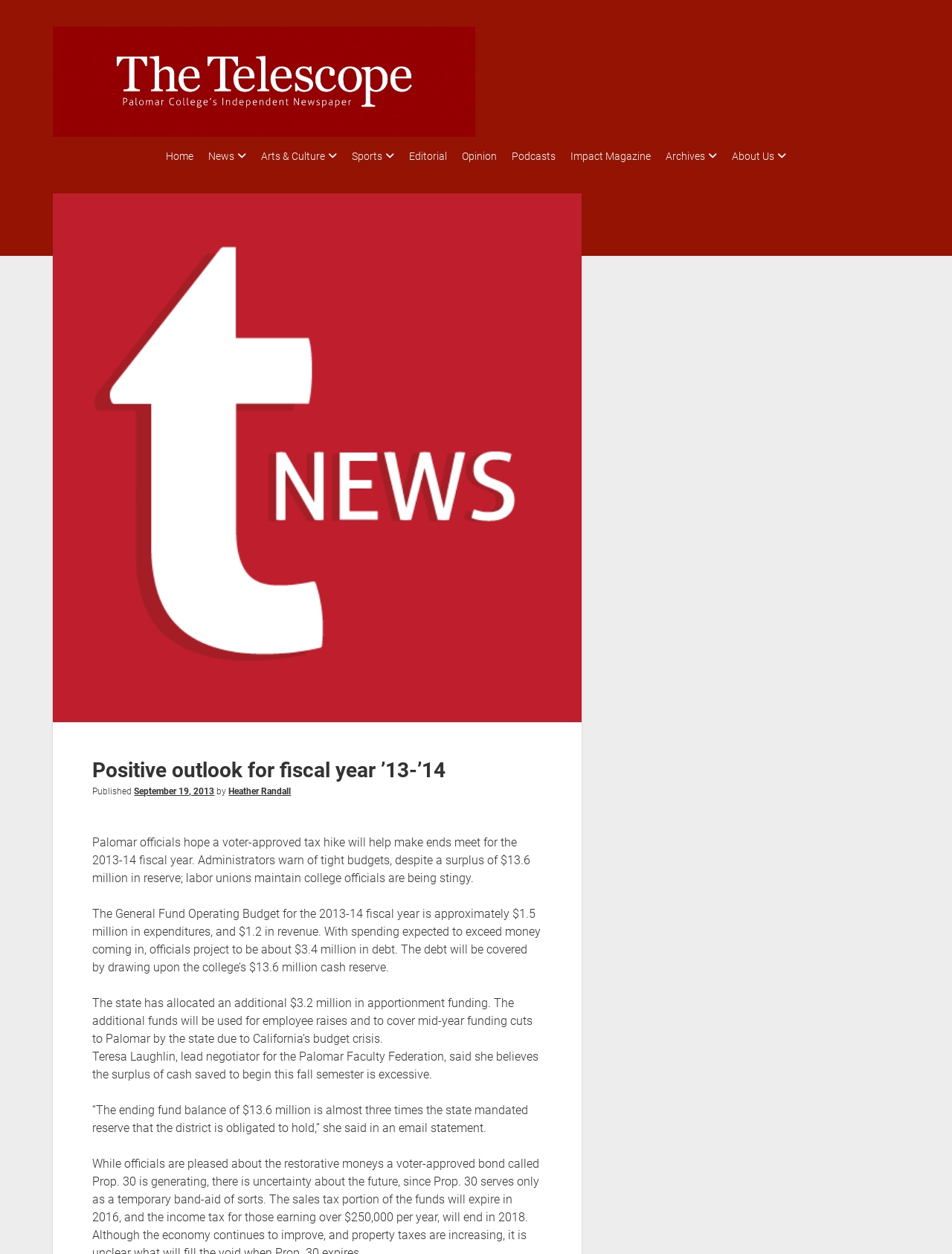Please identify the primary heading on the webpage and return its text.

Positive outlook for fiscal year ’13-’14